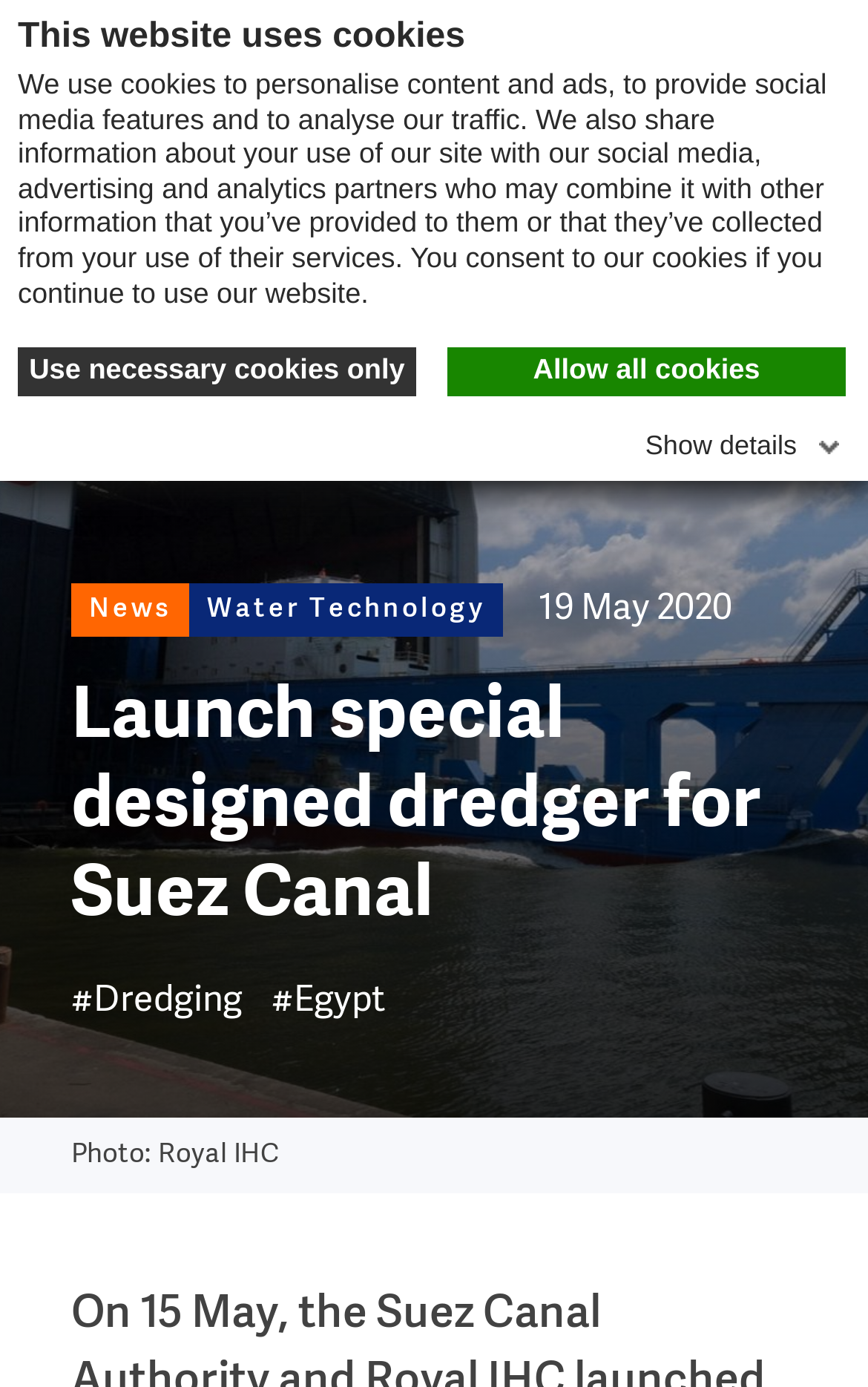What is the purpose of the cookies used on this website?
Can you provide an in-depth and detailed response to the question?

The answer can be found in the cookie policy description 'We use cookies to personalise content and ads, to provide social media features and to analyse our traffic...'.